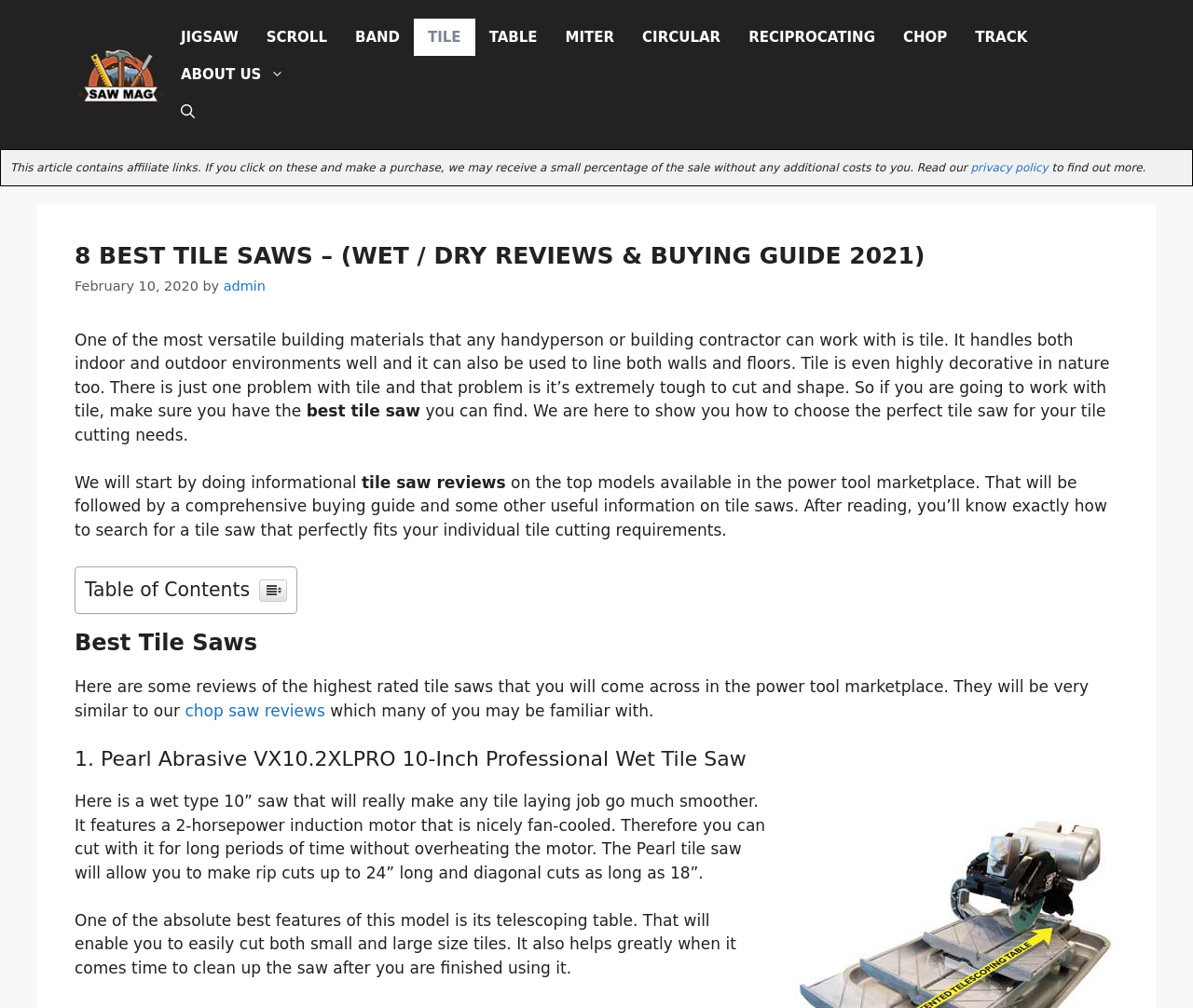How long can the Pearl Abrasive VX10.2XLPRO tile saw make rip cuts?
Based on the visual information, provide a detailed and comprehensive answer.

The webpage states that the Pearl Abrasive VX10.2XLPRO tile saw can make rip cuts up to 24 inches long, which is one of its key features.